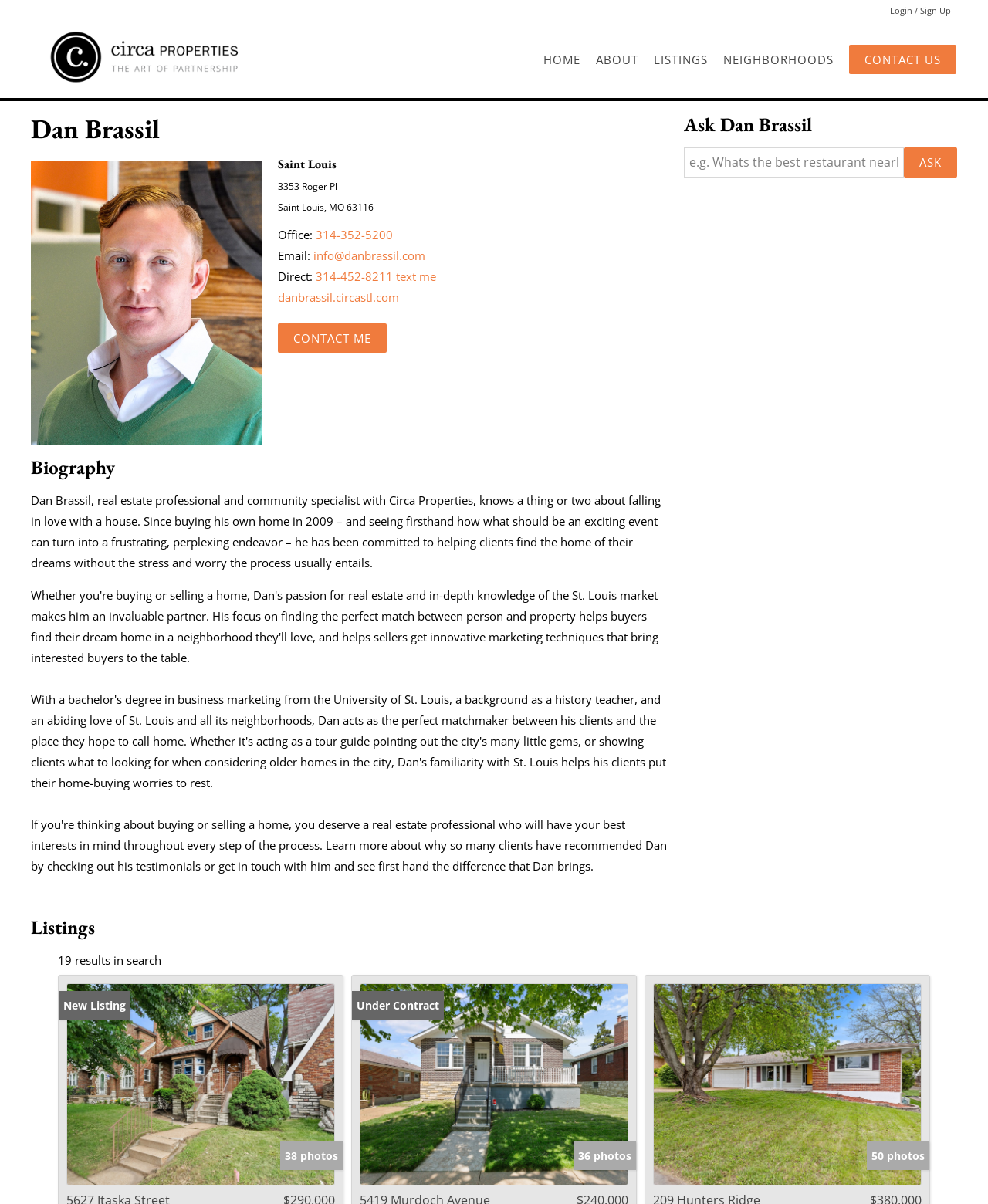Identify the bounding box coordinates for the region of the element that should be clicked to carry out the instruction: "View Dan Brassil's portrait photo". The bounding box coordinates should be four float numbers between 0 and 1, i.e., [left, top, right, bottom].

[0.031, 0.359, 0.266, 0.372]